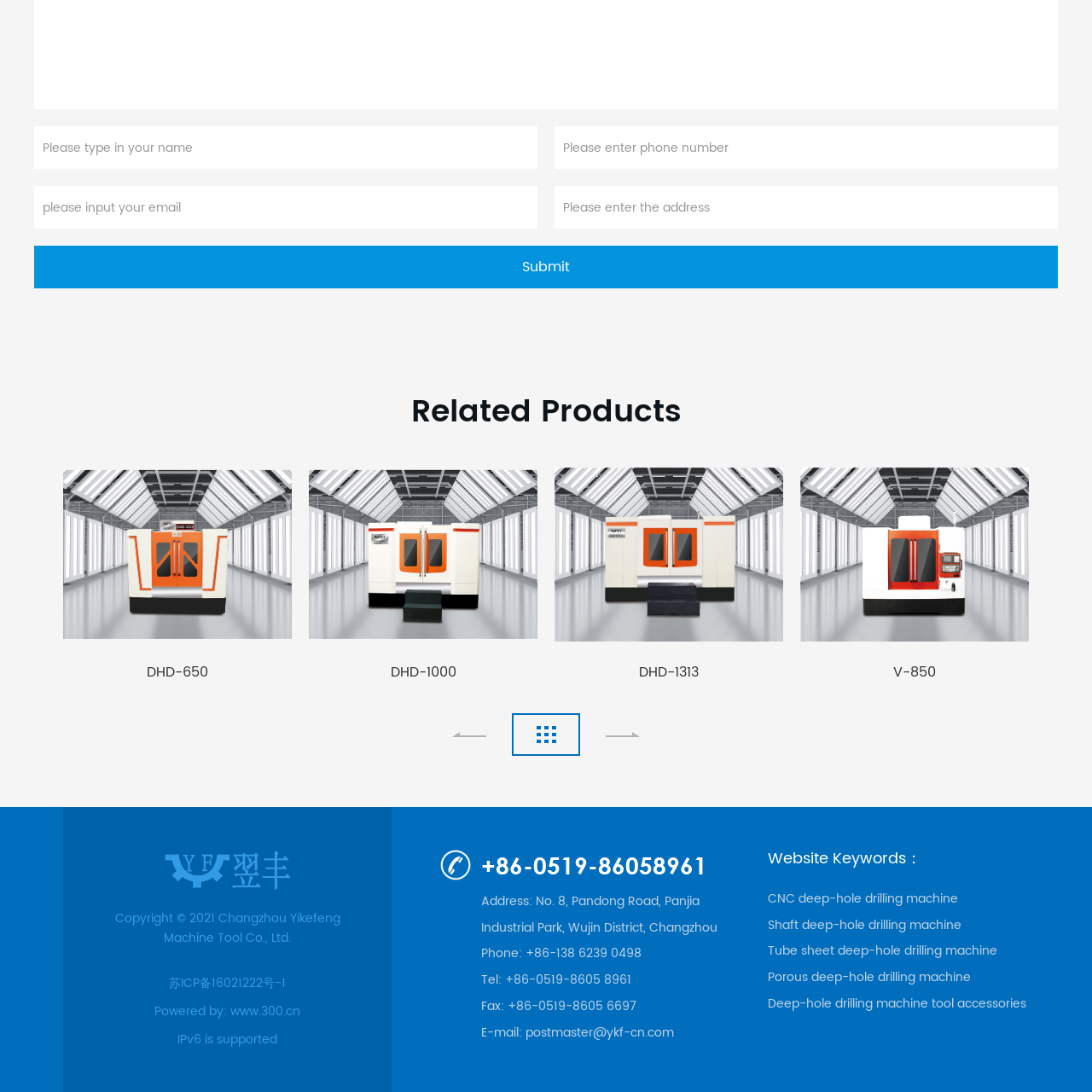Explain in detail what is happening within the highlighted red bounding box in the image.

The image depicts the DHD-650 model, a representation of a CNC deep-hole drilling machine. This machine is designed for precision drilling in various industrial applications, showcasing advanced technology and engineering. Its robust construction and high-performance capabilities make it suitable for complex drilling tasks, particularly in manufacturing environments. The accompanying text implies that this machine is part of a product line that includes multiple models, highlighting its relevance in the context of professional-grade equipment for machining and industrial operations.